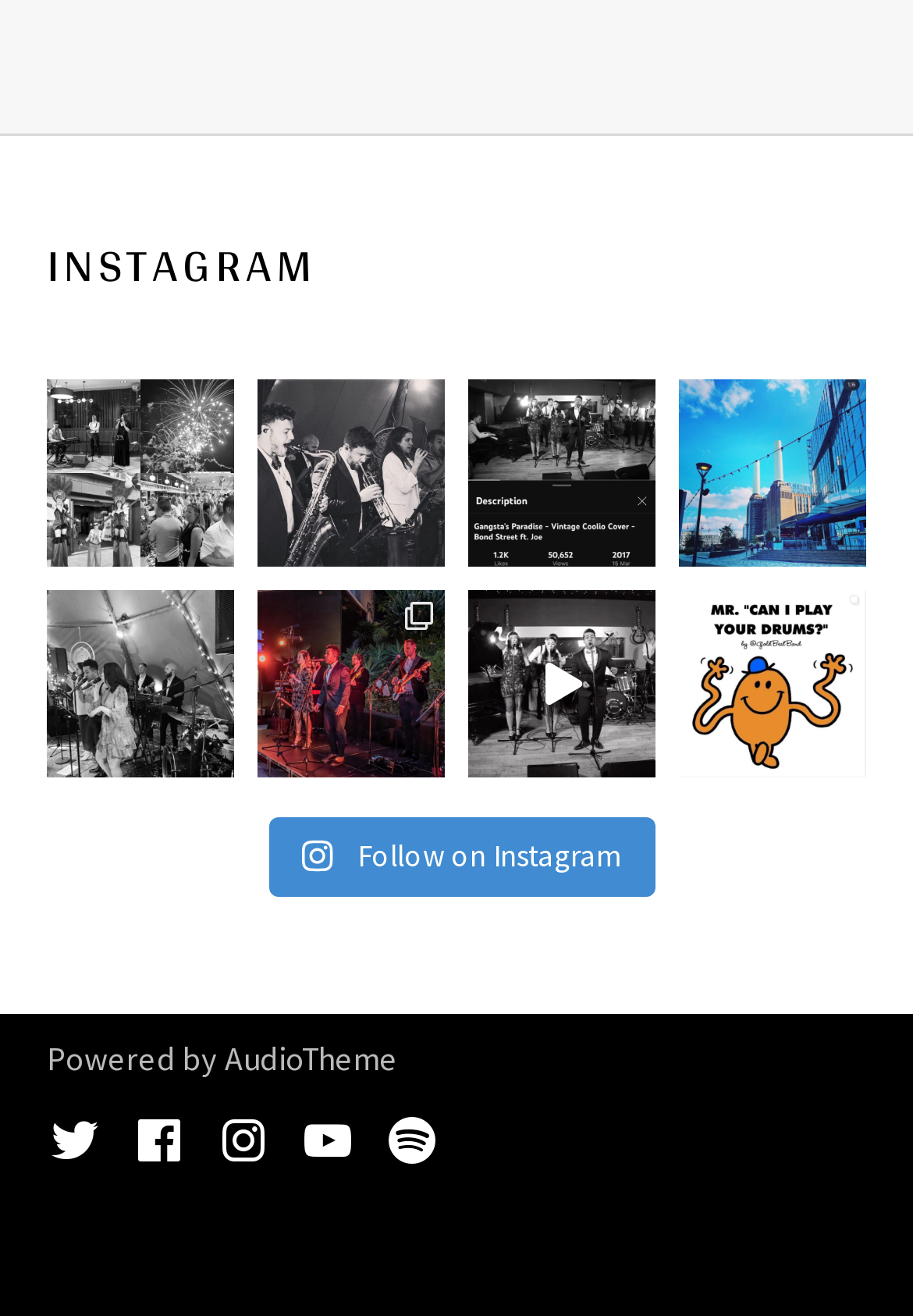What is the name of the song mentioned in one of the posts?
With the help of the image, please provide a detailed response to the question.

The name of the song can be found in the text content of one of the link elements. The link element mentions 'Our vintage version of Gangsta’s Paradise just hit 50’000 views on YouTube!'.